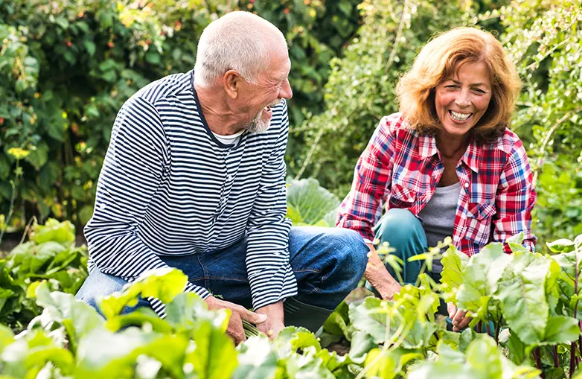What is the atmosphere in the scene?
Based on the visual information, provide a detailed and comprehensive answer.

The image depicts a joyful couple sharing a lighthearted moment, surrounded by lush green plants, conveying a sense of warmth and tranquility, which is often associated with shared activities and nature.